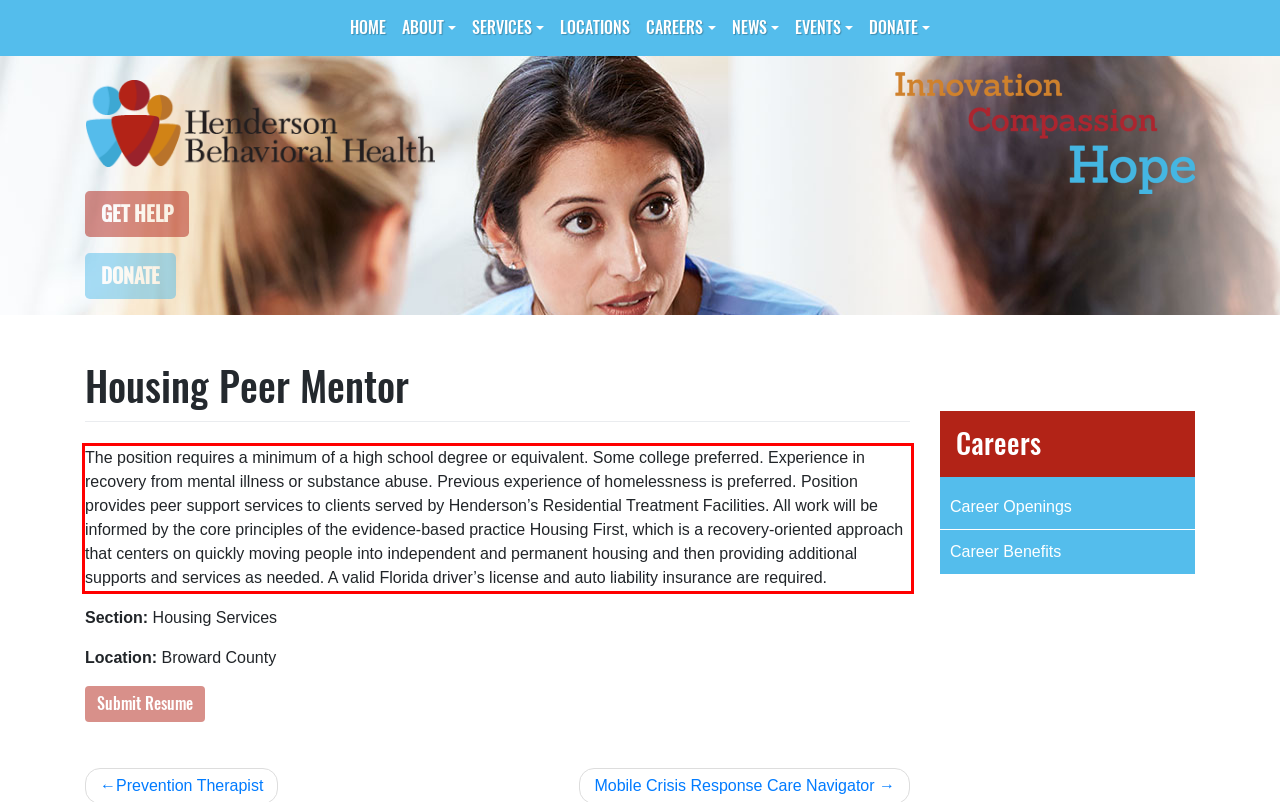Look at the screenshot of the webpage, locate the red rectangle bounding box, and generate the text content that it contains.

The position requires a minimum of a high school degree or equivalent. Some college preferred. Experience in recovery from mental illness or substance abuse. Previous experience of homelessness is preferred. Position provides peer support services to clients served by Henderson’s Residential Treatment Facilities. All work will be informed by the core principles of the evidence-based practice Housing First, which is a recovery-oriented approach that centers on quickly moving people into independent and permanent housing and then providing additional supports and services as needed. A valid Florida driver’s license and auto liability insurance are required.